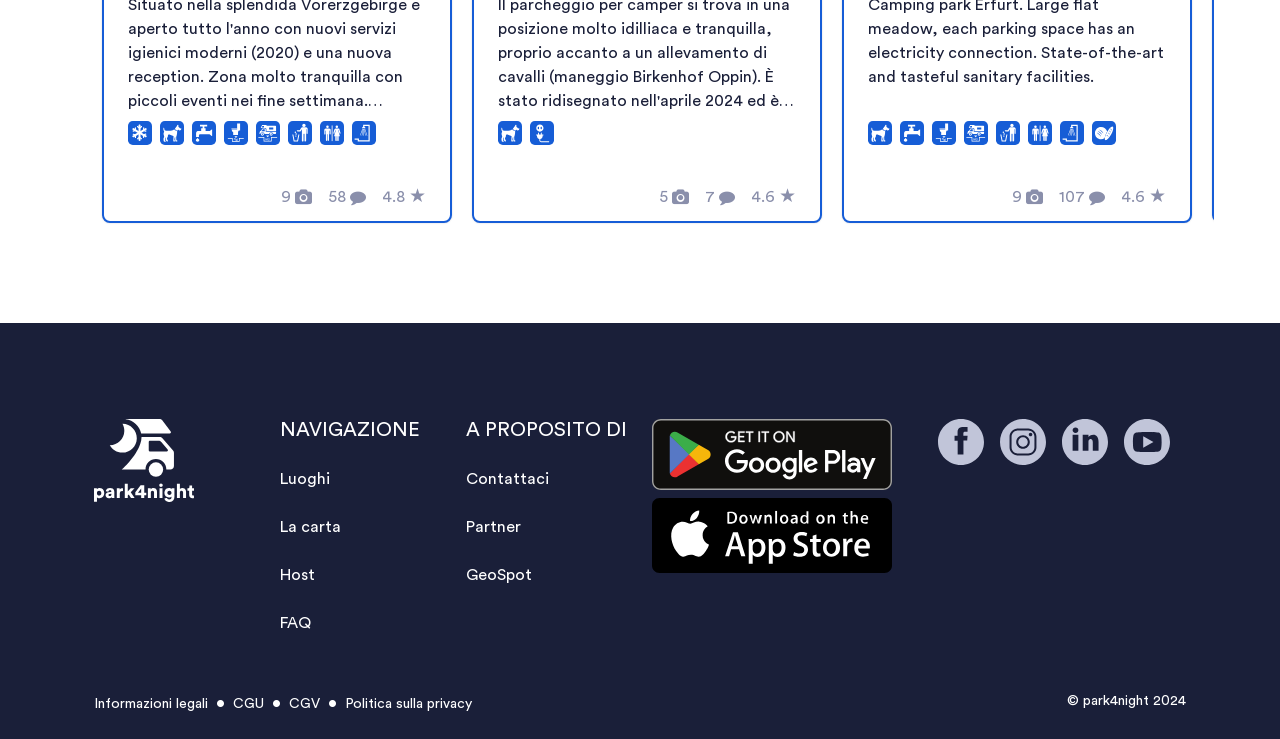Based on the image, please respond to the question with as much detail as possible:
How many images are there in the first row?

The first row contains 9 images, including 'caravaneige', 'animaux', 'point_eau', 'eau_noire', 'eau_usee', 'poubelle', 'wc_public', 'douche', and 'boulangerie'.